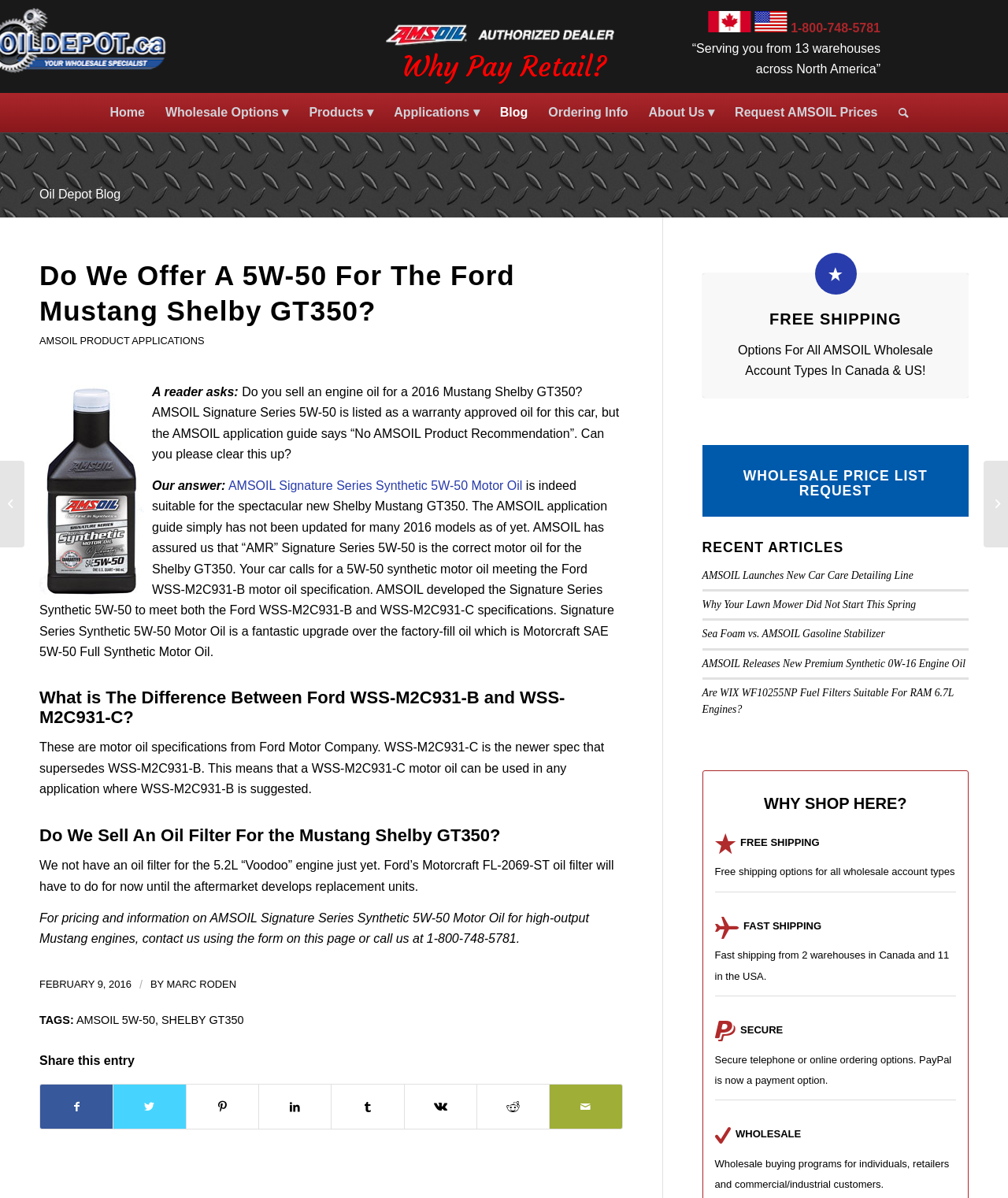Is AMSOIL Signature Series Synthetic 5W-50 Motor Oil suitable for the Ford Mustang Shelby GT350?
Give a detailed response to the question by analyzing the screenshot.

According to the article, the AMSOIL Signature Series Synthetic 5W-50 Motor Oil is indeed suitable for the Ford Mustang Shelby GT350, as it meets the Ford WSS-M2C931-B motor oil specification.